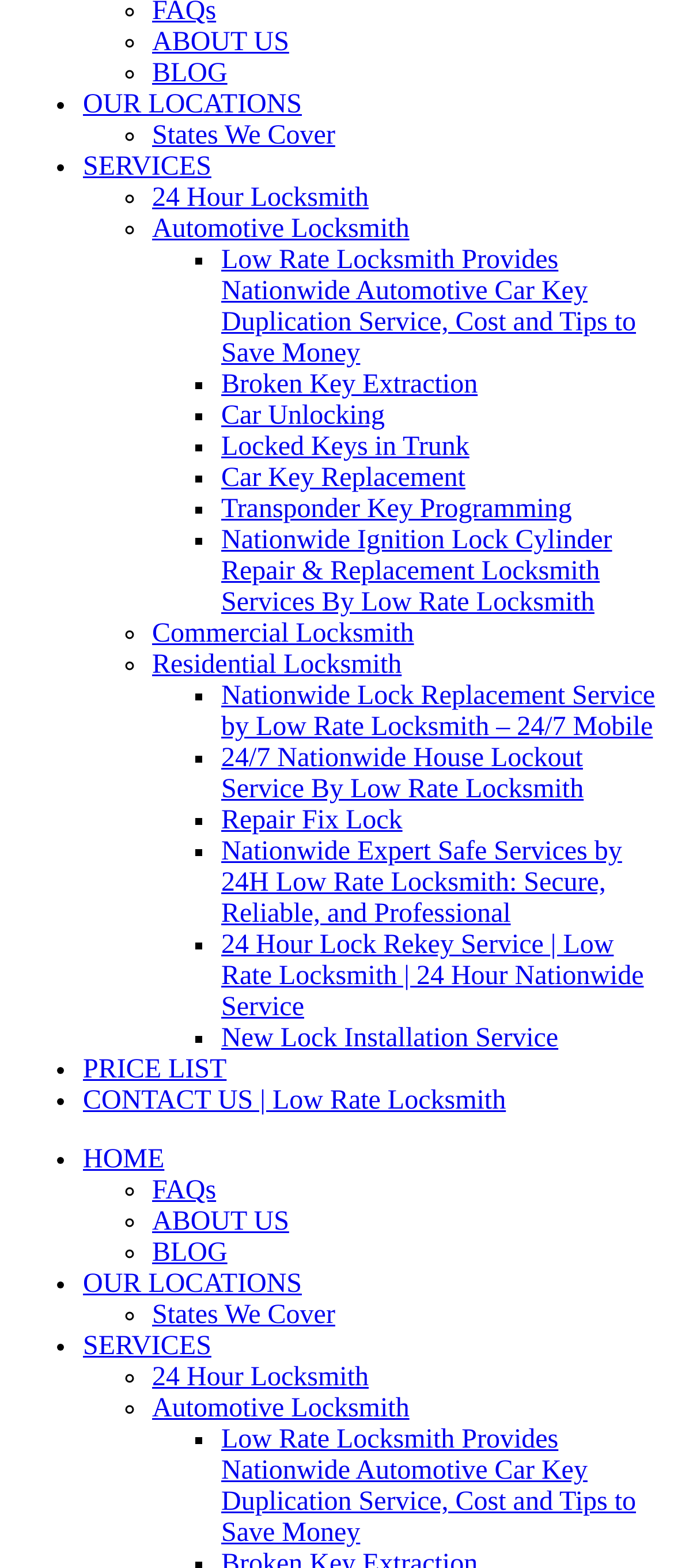Review the image closely and give a comprehensive answer to the question: How many types of locksmith services are listed?

There are 9 types of locksmith services listed on the webpage, including 24 Hour Locksmith, Automotive Locksmith, Commercial Locksmith, Residential Locksmith, and 5 more.